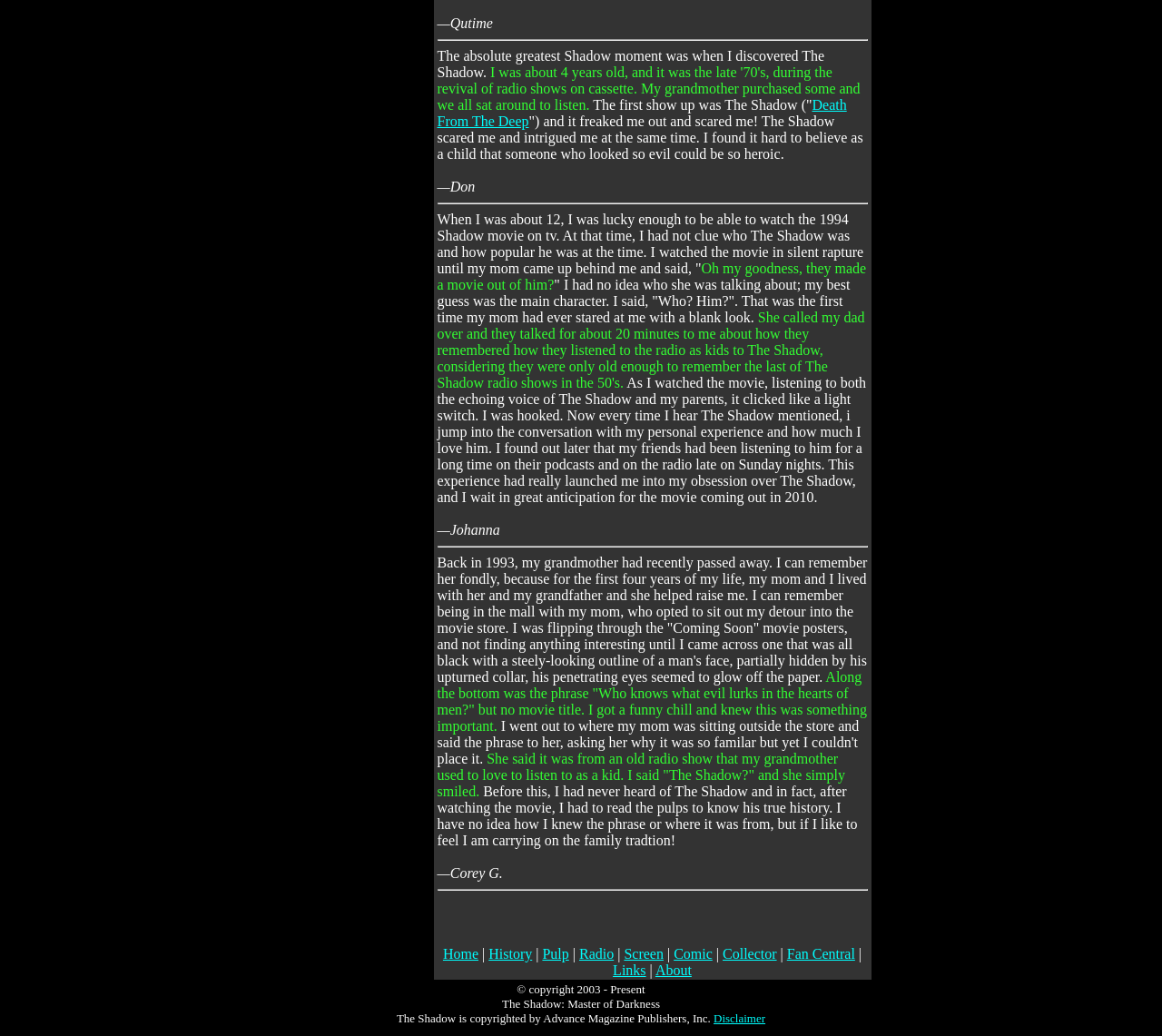Please use the details from the image to answer the following question comprehensively:
What is the name of the section that has links to 'History', 'Pulp', and 'Radio'?

The section that contains links to 'History', 'Pulp', and 'Radio' appears to be a navigation menu, which provides access to different sections of the website related to The Shadow.